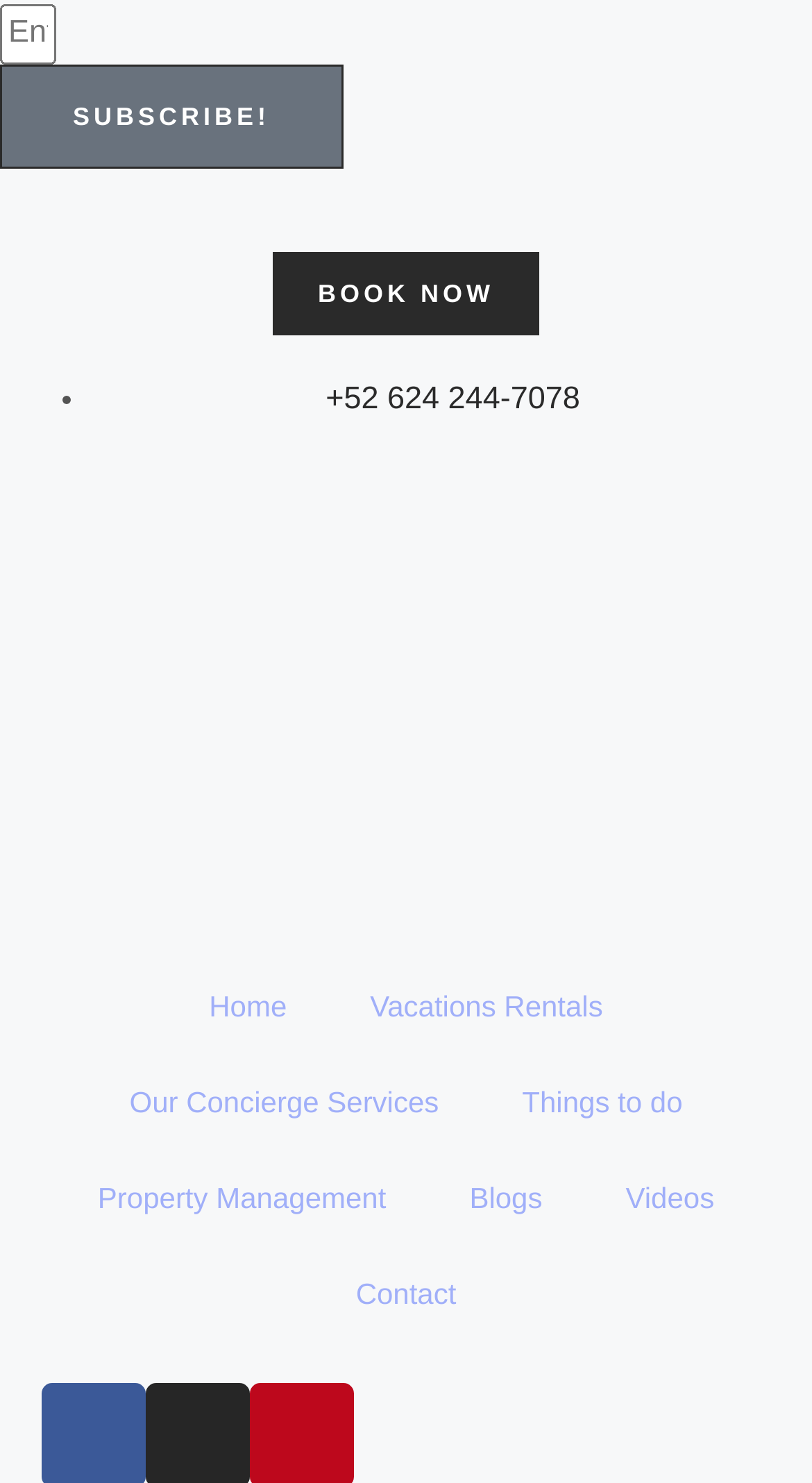Identify the bounding box coordinates of the specific part of the webpage to click to complete this instruction: "Click SUBSCRIBE button".

[0.09, 0.069, 0.332, 0.088]